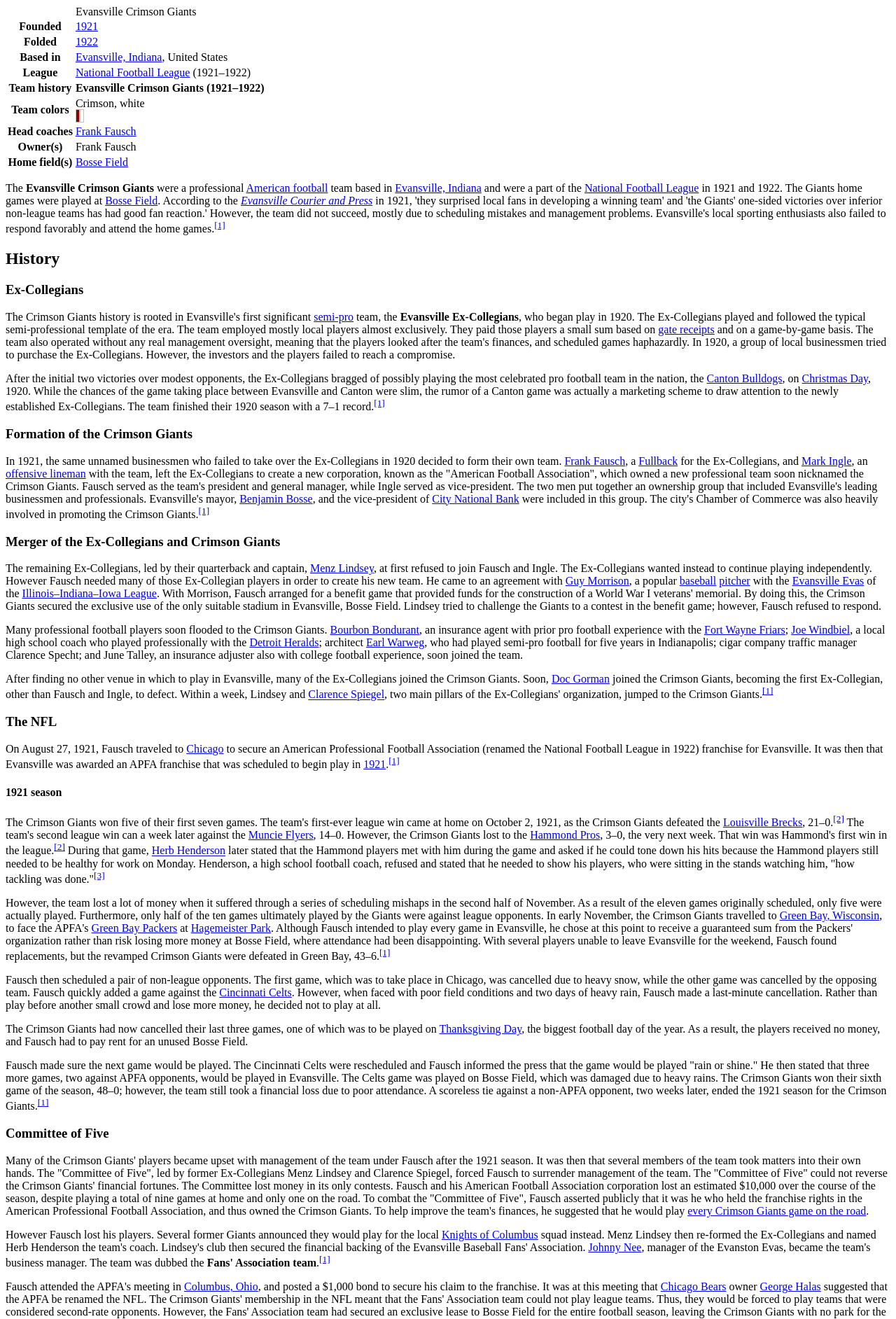Locate the bounding box coordinates of the item that should be clicked to fulfill the instruction: "Learn more about the Evansville Ex-Collegians".

[0.447, 0.236, 0.579, 0.245]